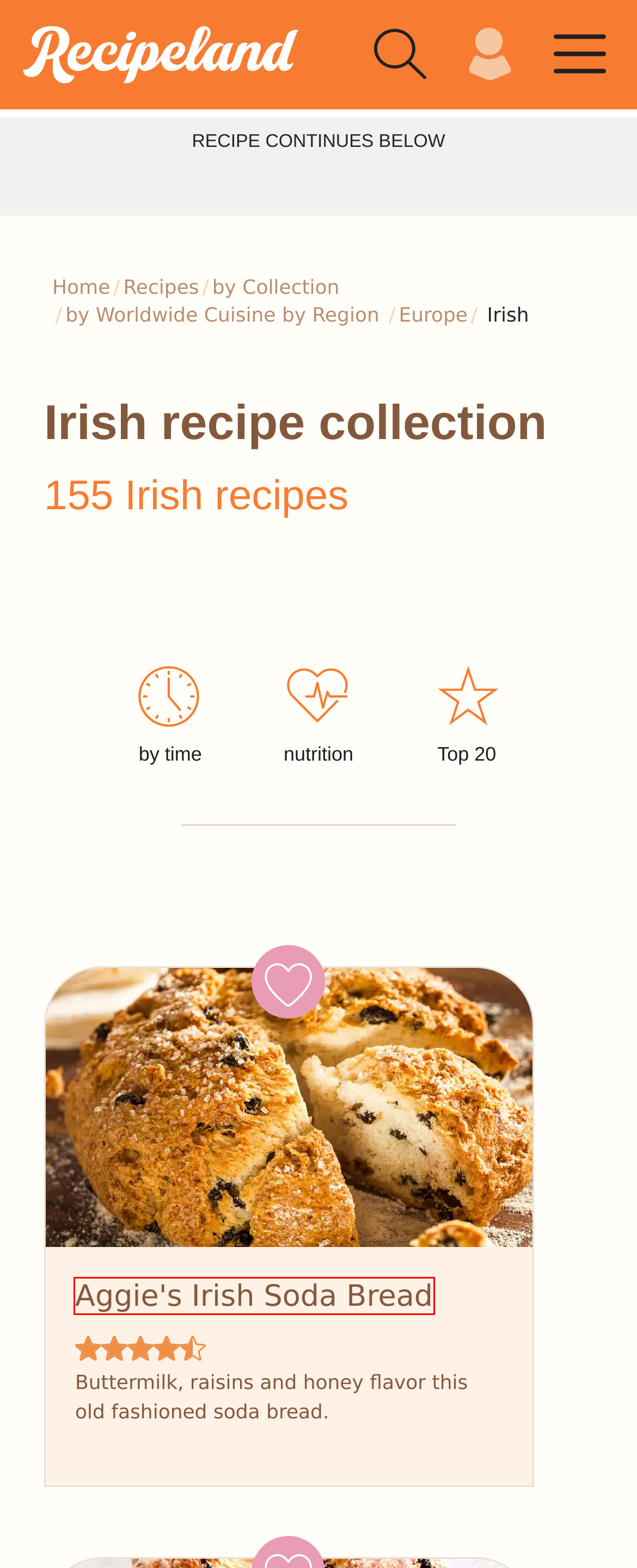You are provided with a screenshot of a webpage that has a red bounding box highlighting a UI element. Choose the most accurate webpage description that matches the new webpage after clicking the highlighted element. Here are your choices:
A. Another Irish Soda Bread Recipe Recipe
B. Tipsy Cake (Irish) Recipe | RecipeLand
C. Aggie's Irish Soda Bread Recipe
D. Crockpot Irish Beef Stew Recipe
E. Corned Beef and Cabbage Recipe
F. Baileys Irish Cream Truffles Recipe
G. Recipeland | Recipes, cooking tips, thousands of recipe photos
H. Irish Cabbage and Bacon Recipe

C